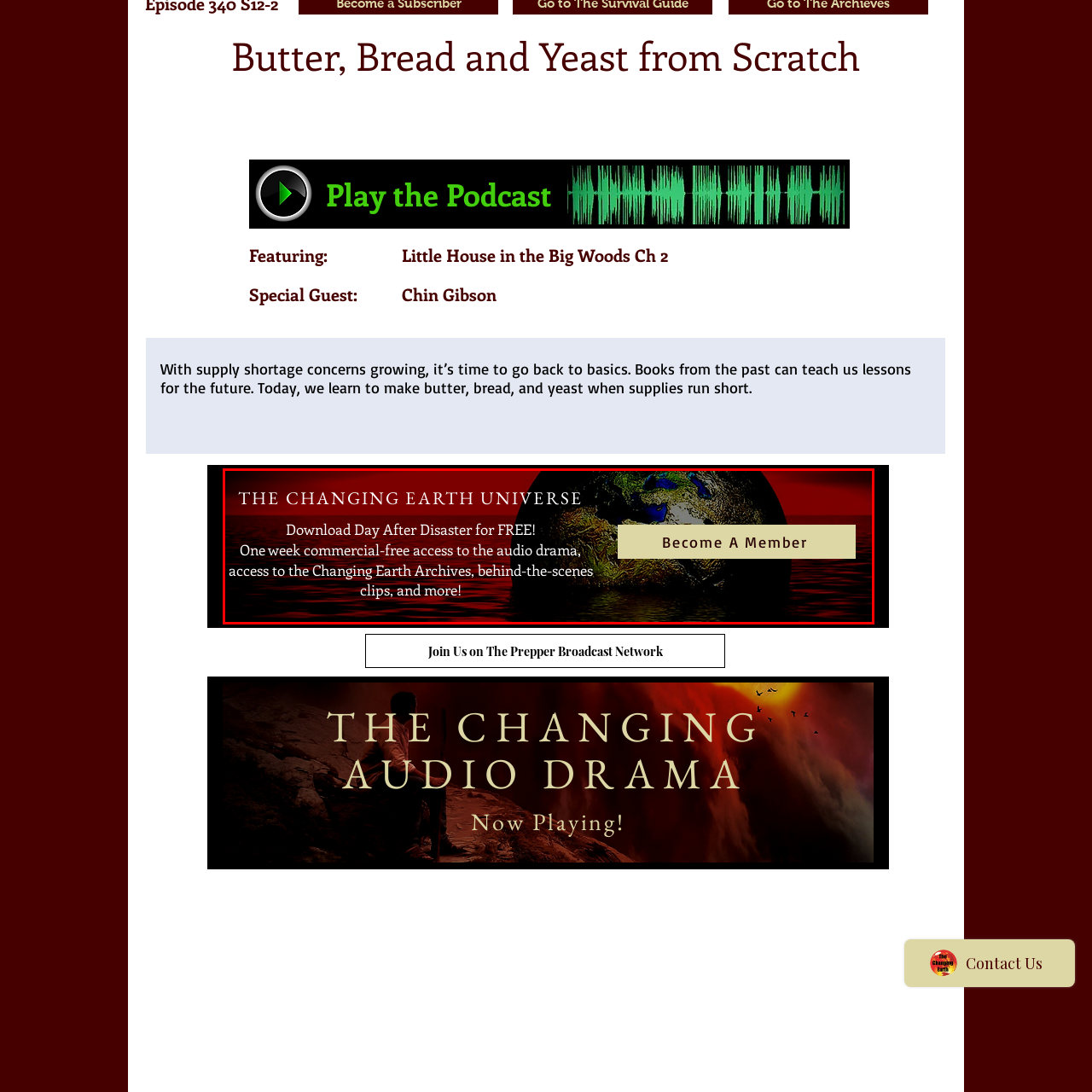What is the name of the audio drama being promoted?
Focus on the section of the image encased in the red bounding box and provide a detailed answer based on the visual details you find.

The caption explicitly mentions 'download Day After Disaster for free', which suggests that Day After Disaster is the name of the audio drama being promoted.